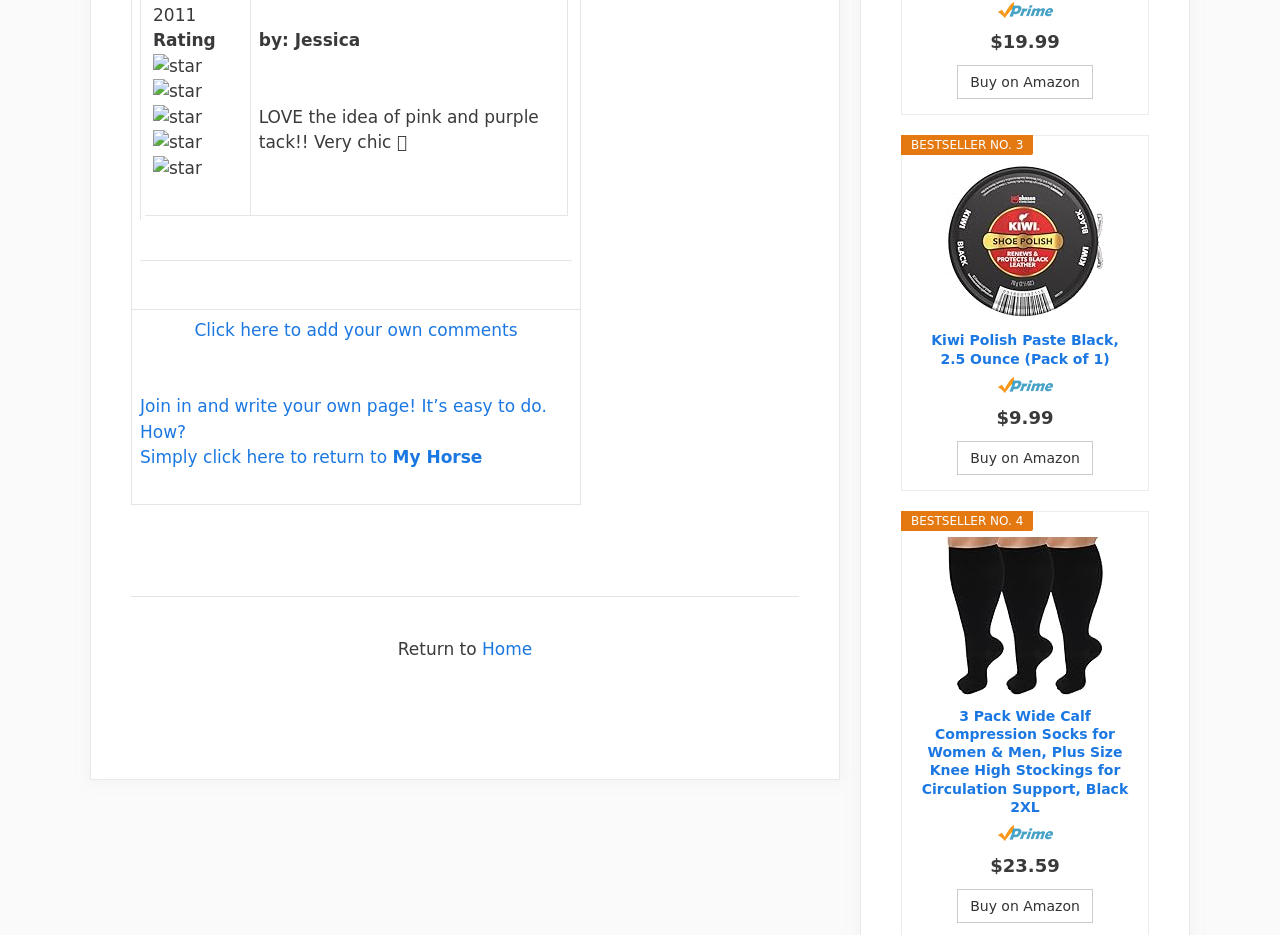Find the bounding box of the web element that fits this description: "Buy on Amazon".

[0.748, 0.471, 0.854, 0.508]